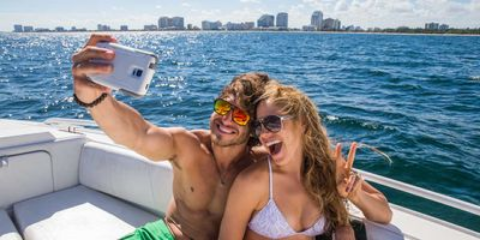Thoroughly describe the content and context of the image.

This vibrant image captures a joyful moment aboard a yacht, likely during the Fort Lauderdale International Boat Show 2016, an event known for showcasing luxury yachts and marine products. The scene features two friends or partners having fun as they take a selfie, their faces lit up with smiles and playful poses. The man, sun-kissed and wearing stylish sunglasses, raises his smartphone in one hand, while the woman beside him flashes a peace sign with her fingers, exuding a carefree spirit. 

Their casual beach attire—his in shorts and her in a chic bikini—reflects the sunny, laid-back atmosphere typical of Florida. The backdrop showcases the sparkling waters of the sea and the distant skyline, hinting at the vibrant urban life just beyond their serene oceanic surroundings. This moment encapsulates the essence of summer fun and camaraderie, making it a perfect representation of the lively events at the boat show.